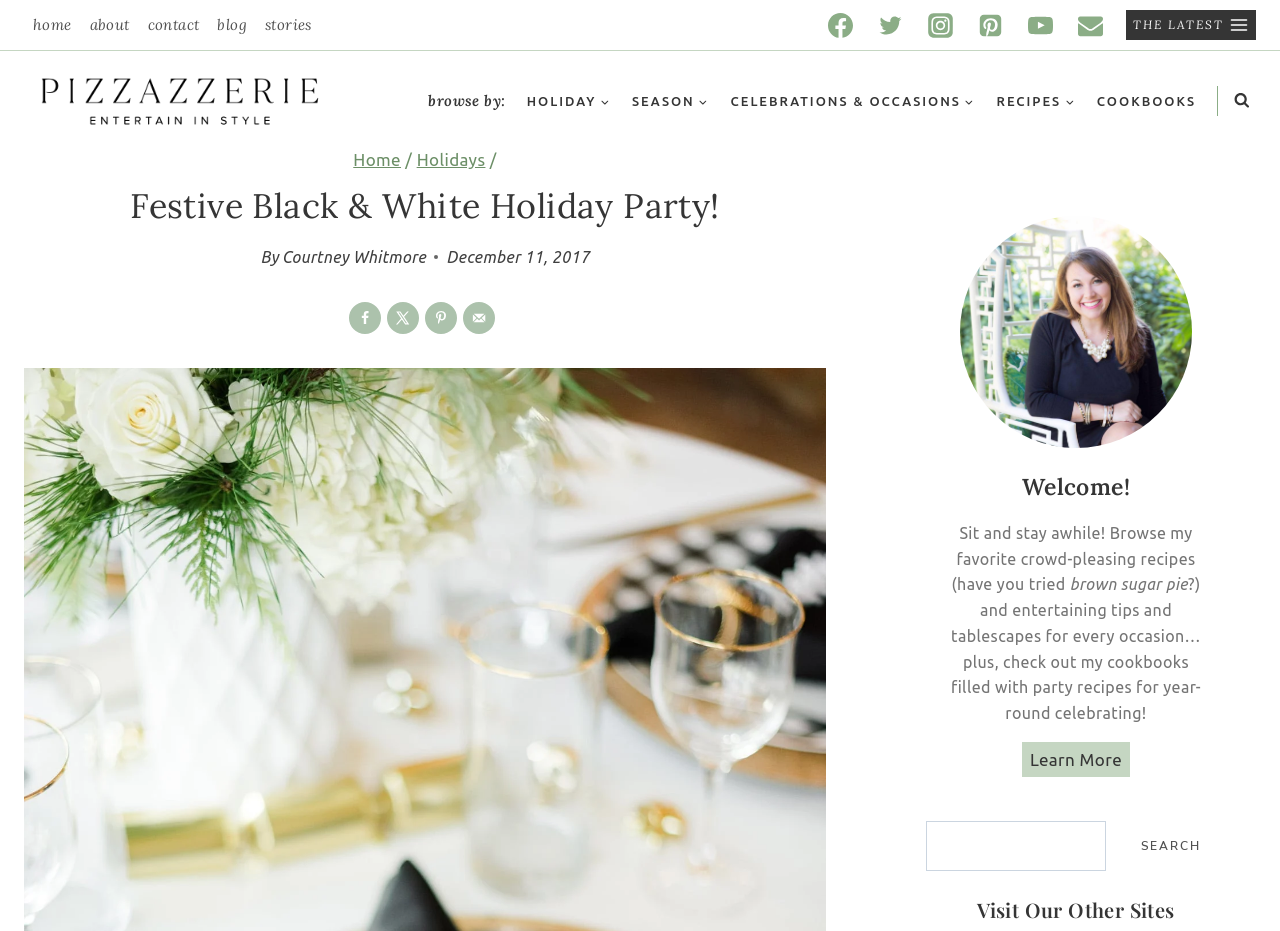Answer this question using a single word or a brief phrase:
What is the name of the website's author?

Courtney Whitmore